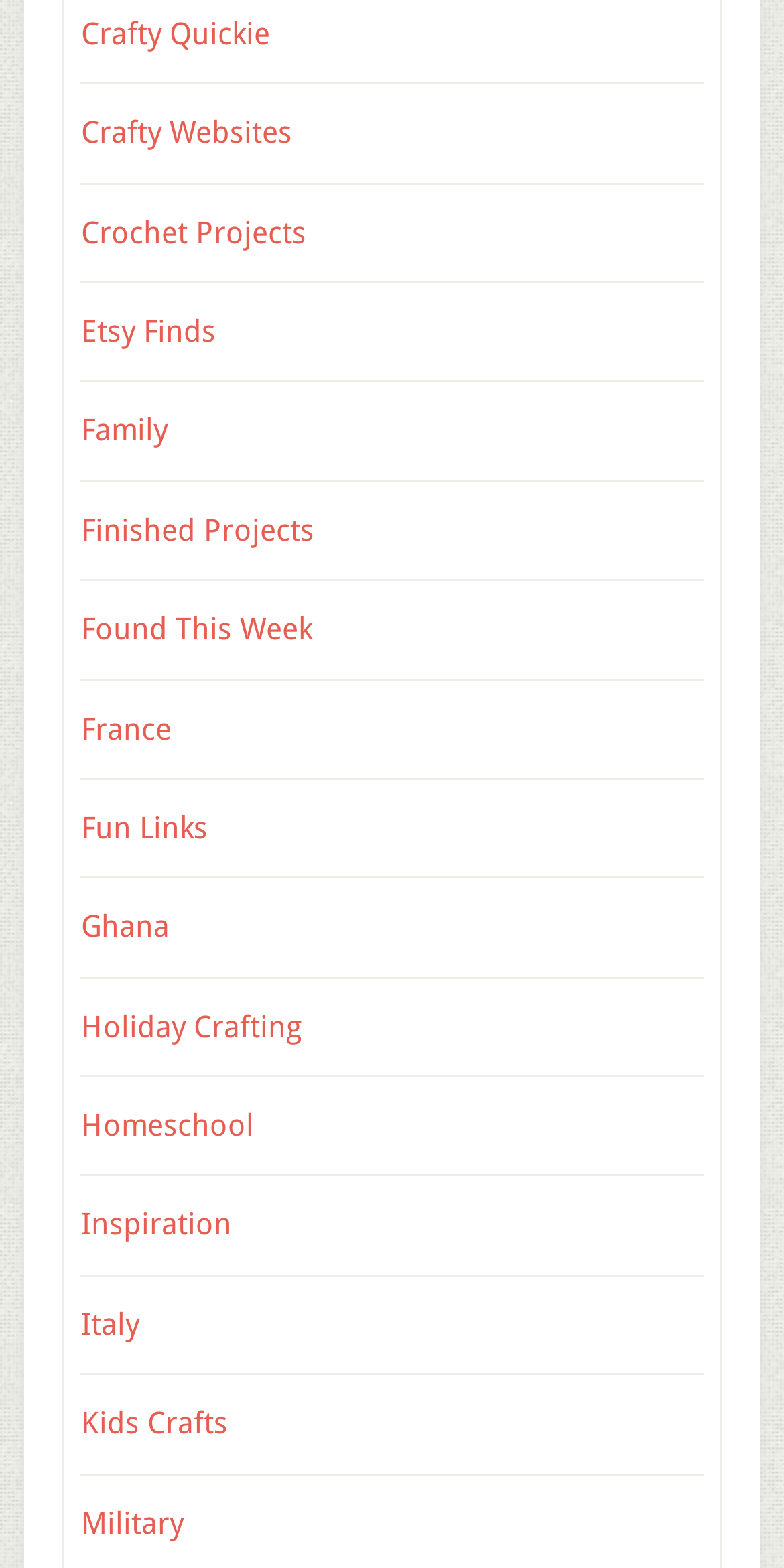Locate the bounding box coordinates of the clickable element to fulfill the following instruction: "read about Holiday Crafting". Provide the coordinates as four float numbers between 0 and 1 in the format [left, top, right, bottom].

[0.103, 0.643, 0.385, 0.666]